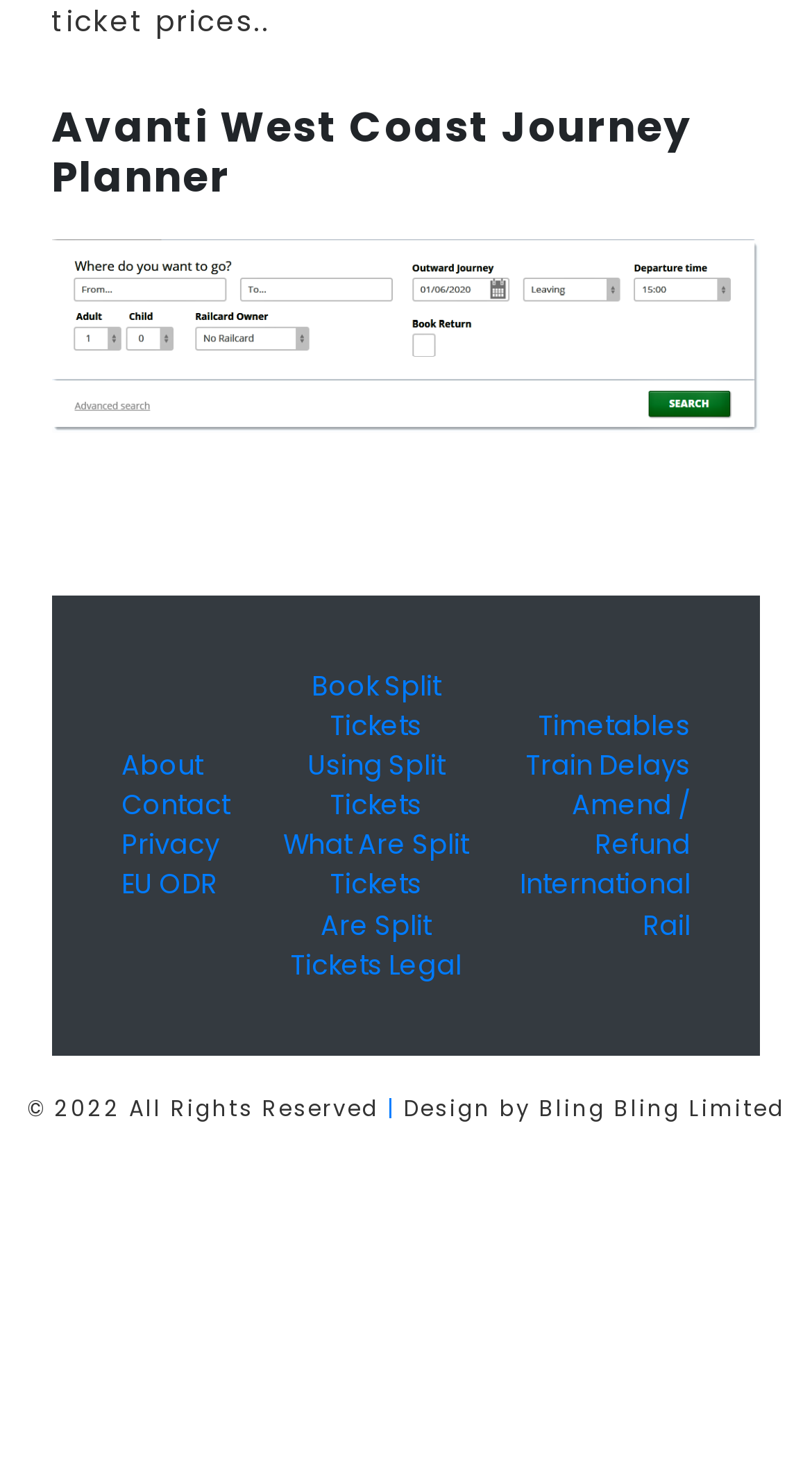What are the available options in the footer?
Based on the screenshot, provide your answer in one word or phrase.

About, Contact, etc.